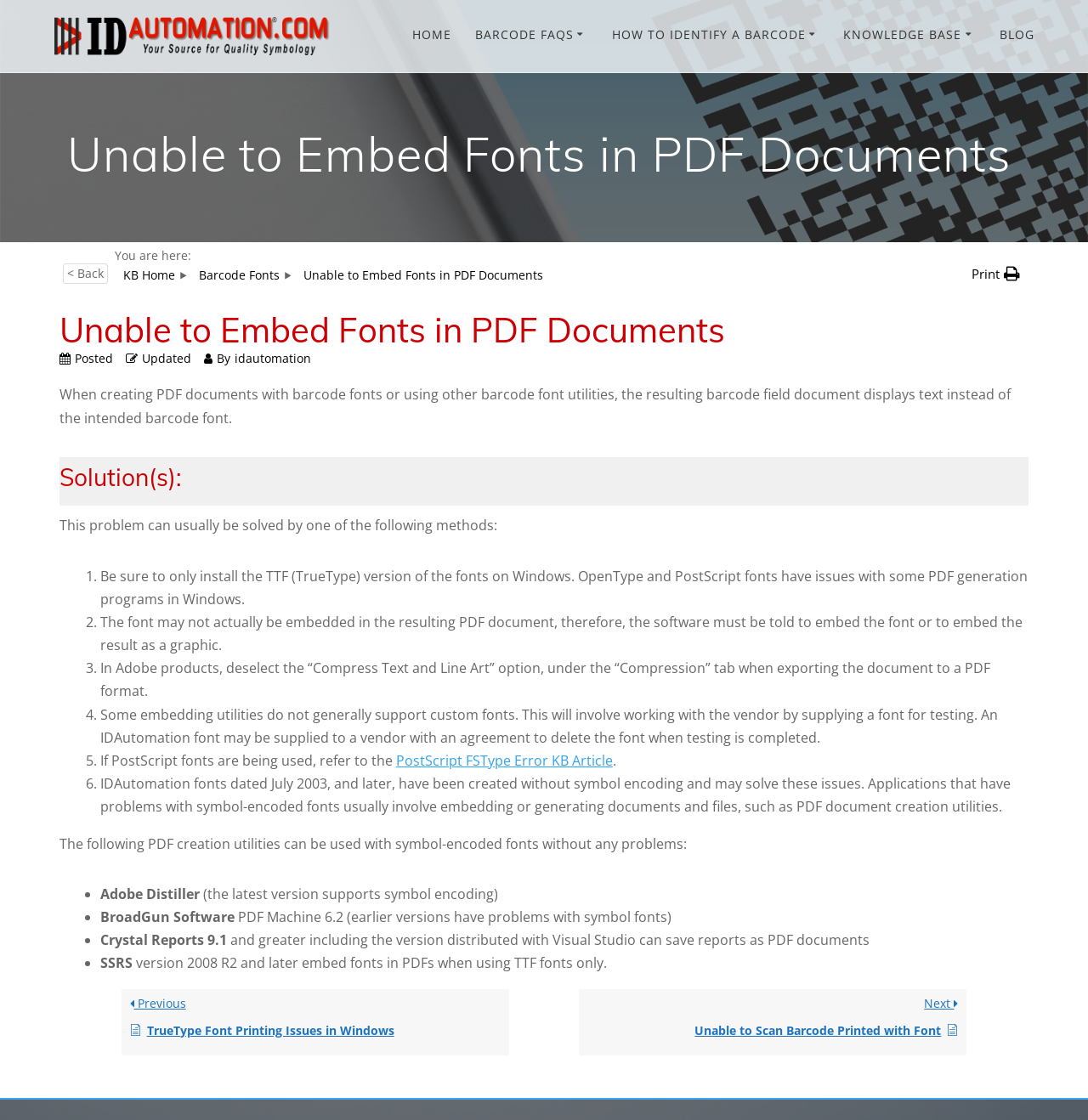Can you determine the main header of this webpage?

Unable to Embed Fonts in PDF Documents